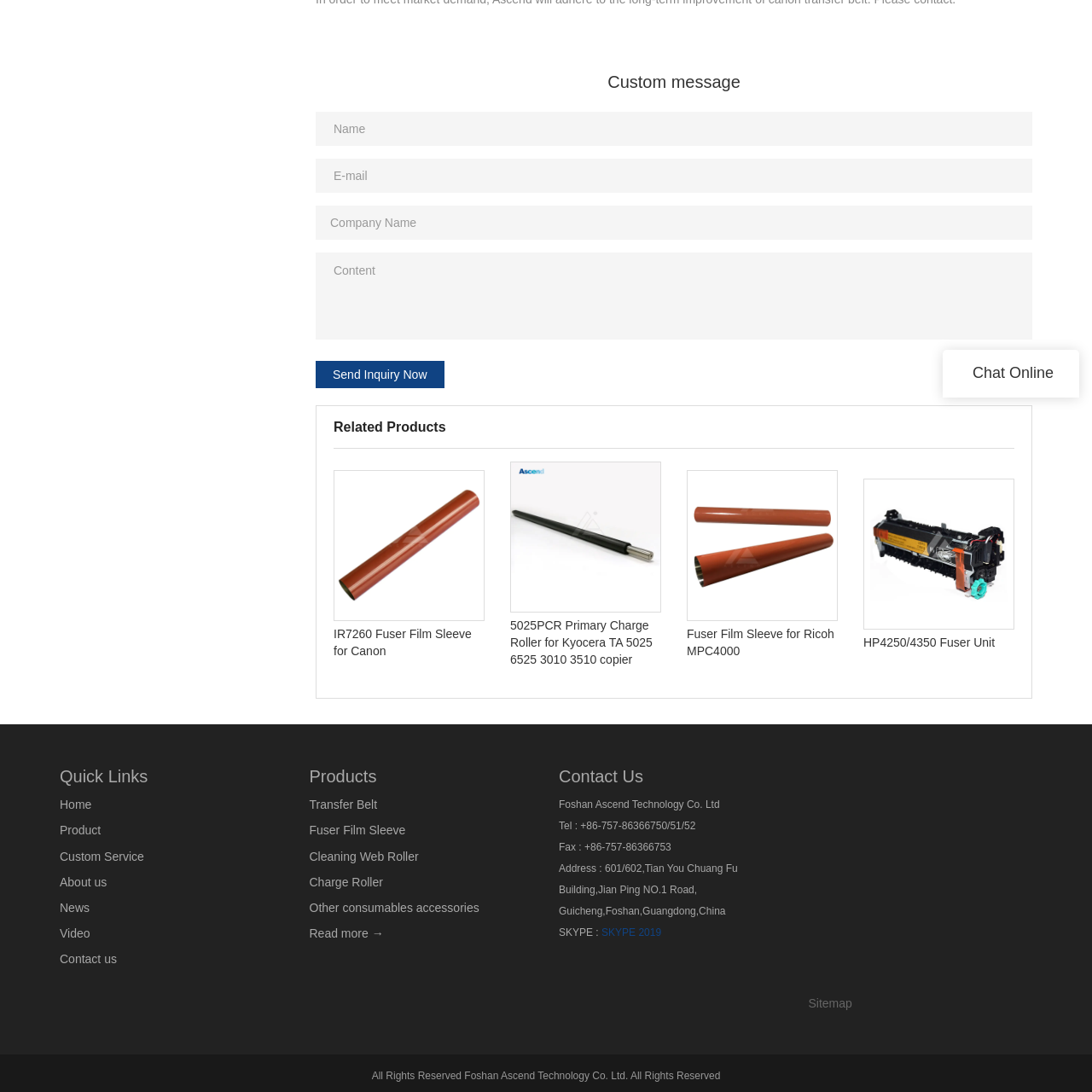Observe the highlighted image and answer the following: What type of printers is the IR7260 Fuser Film Sleeve designed for?

Canon IR7260